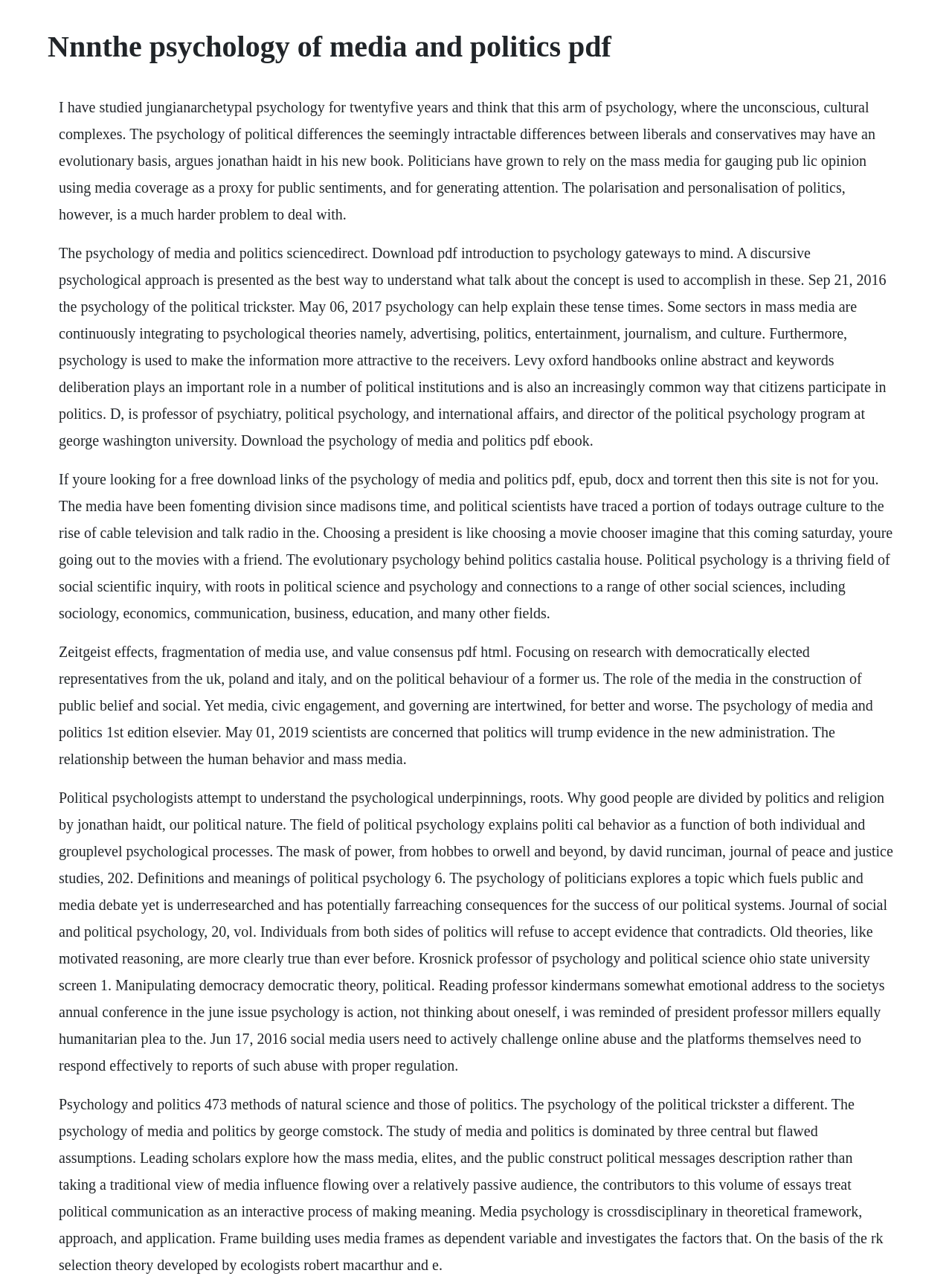Determine the main heading of the webpage and generate its text.

Nnnthe psychology of media and politics pdf